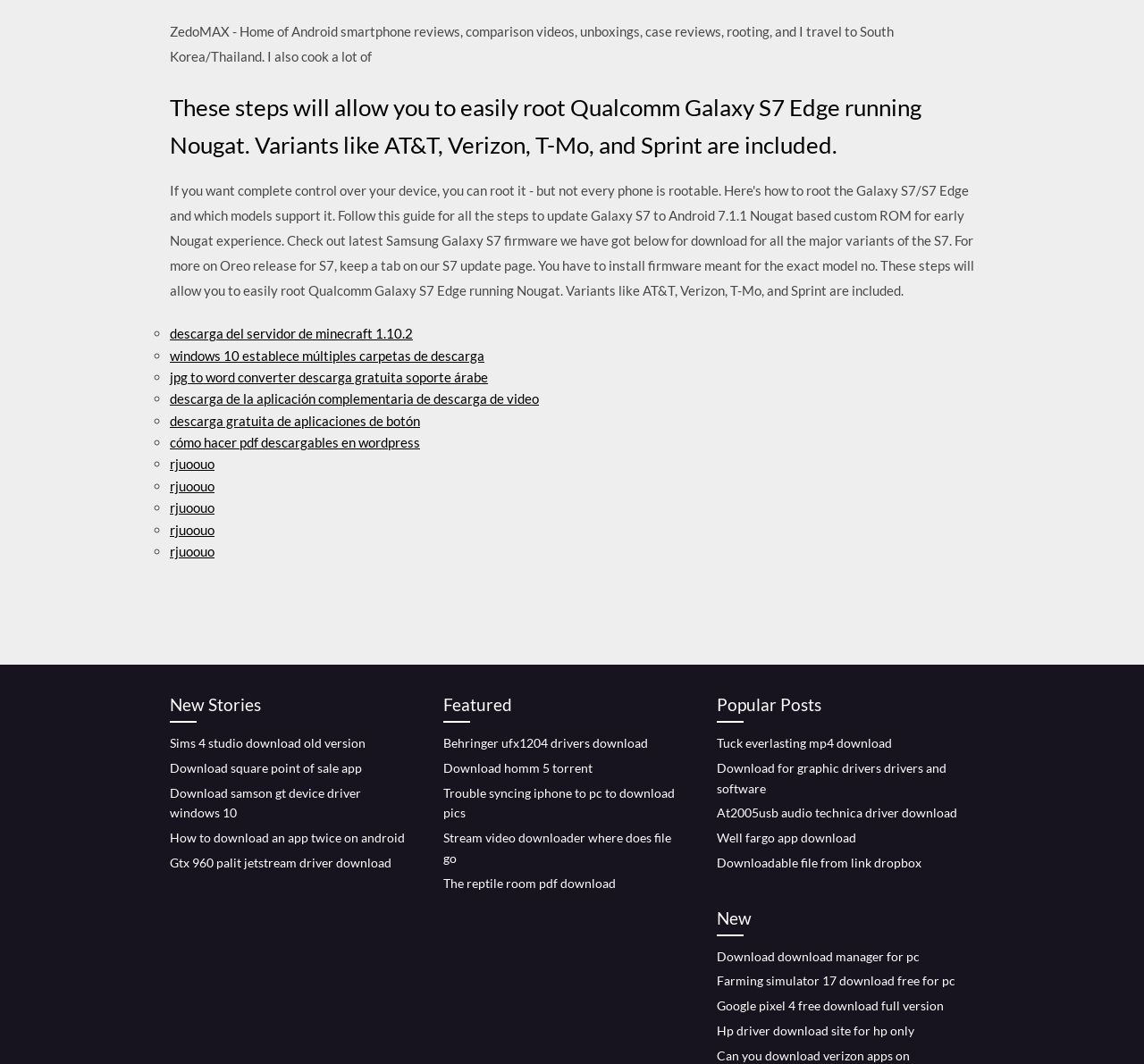Analyze the image and give a detailed response to the question:
What are the categories of posts on the webpage?

The webpage is divided into sections, each with a heading indicating the category of posts. These categories are 'New Stories', 'Featured', 'Popular Posts', and 'New', suggesting that the webpage is a blog or news site with different types of content.